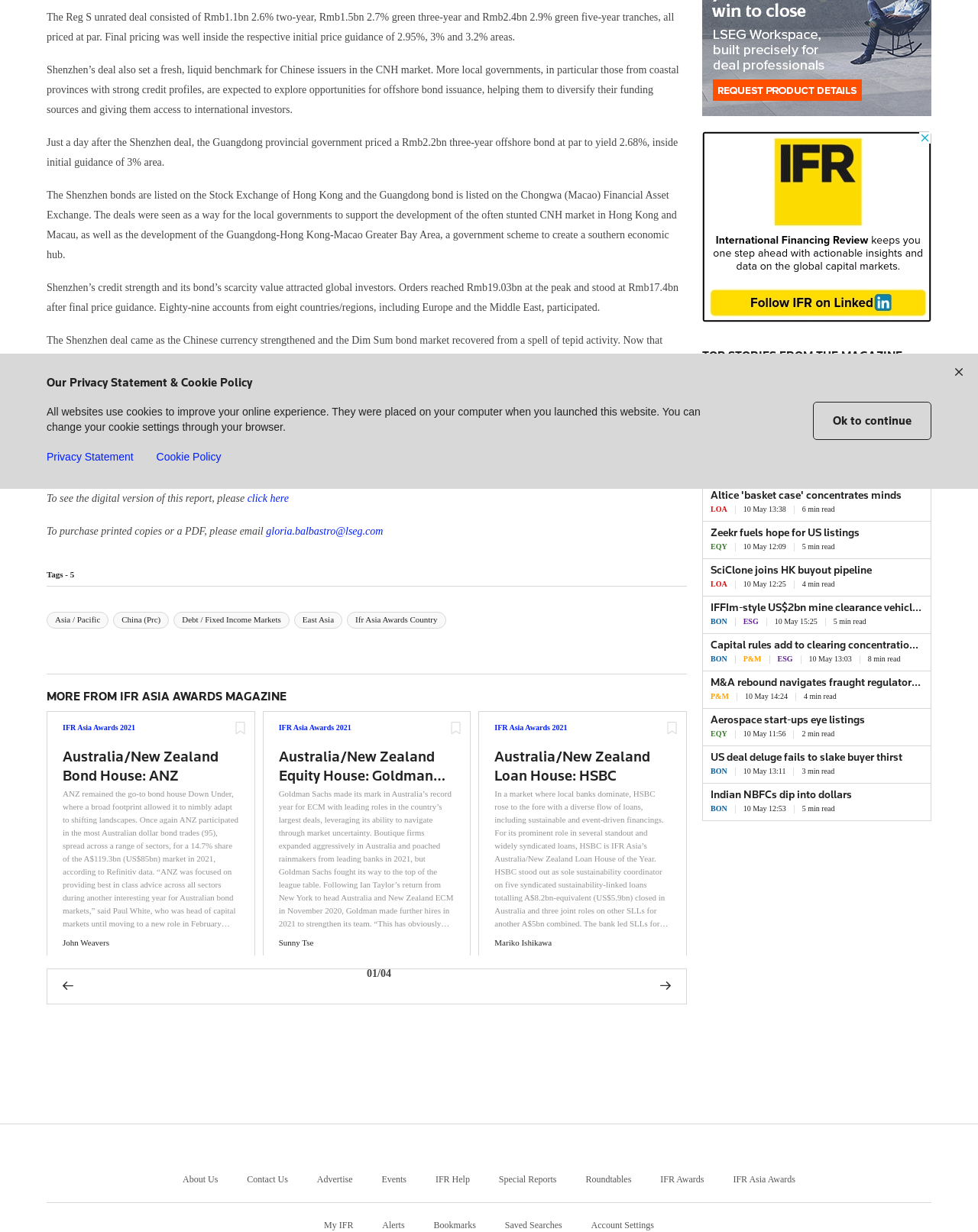Find the bounding box coordinates for the HTML element described in this sentence: "10 min read". Provide the coordinates as four float numbers between 0 and 1, in the format [left, top, right, bottom].

[0.854, 0.379, 0.891, 0.386]